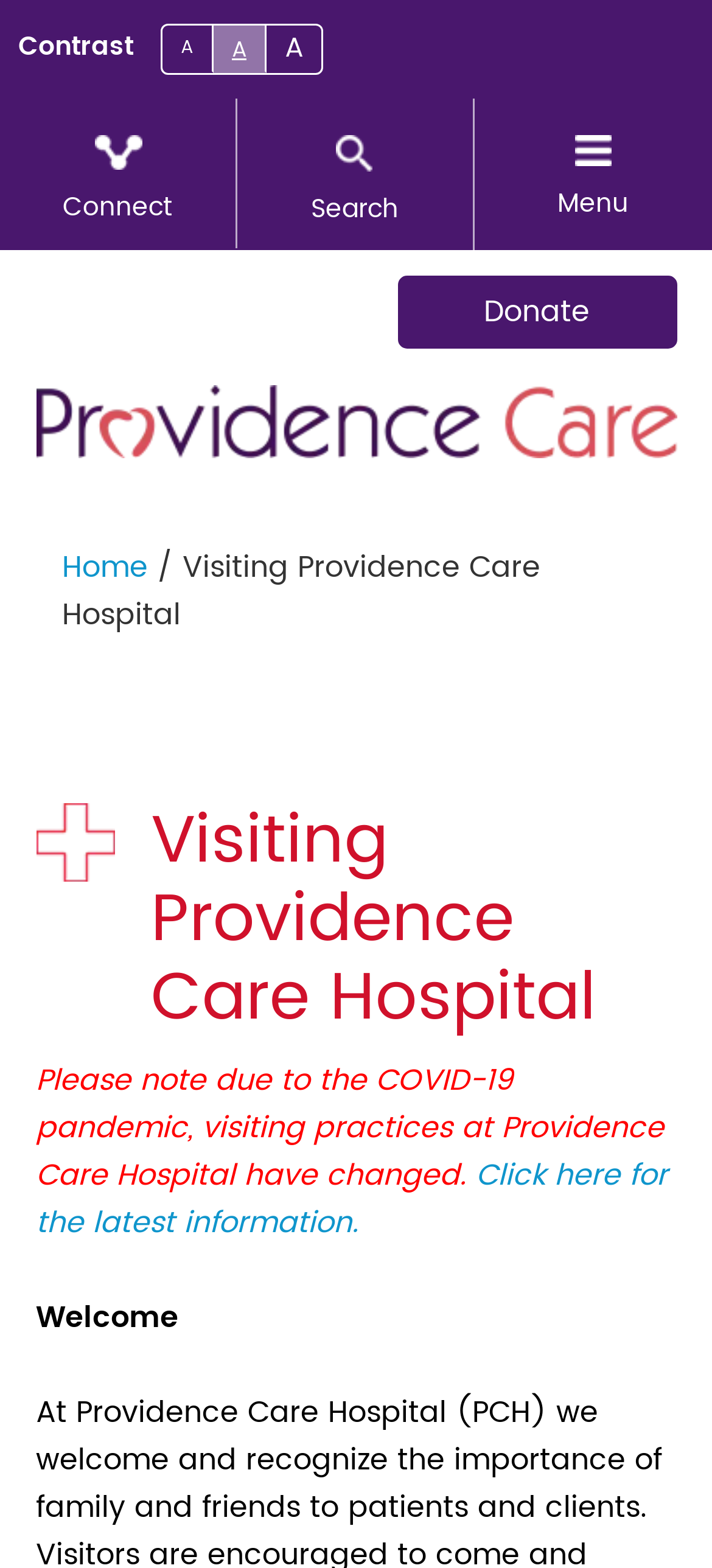Determine the main heading of the webpage and generate its text.

Visiting Providence Care Hospital